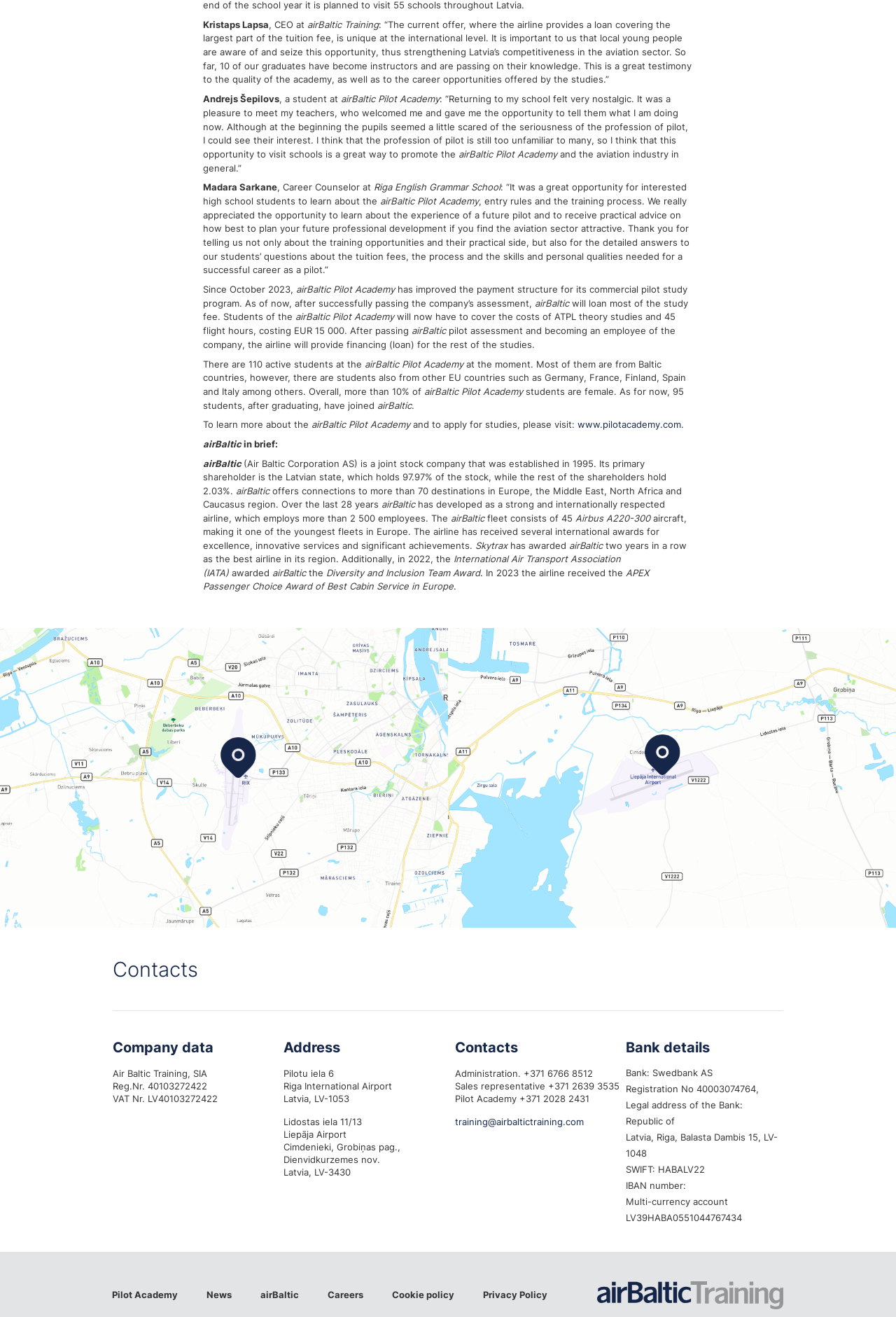Pinpoint the bounding box coordinates of the element that must be clicked to accomplish the following instruction: "visit the Pilot Academy website". The coordinates should be in the format of four float numbers between 0 and 1, i.e., [left, top, right, bottom].

[0.645, 0.318, 0.76, 0.327]